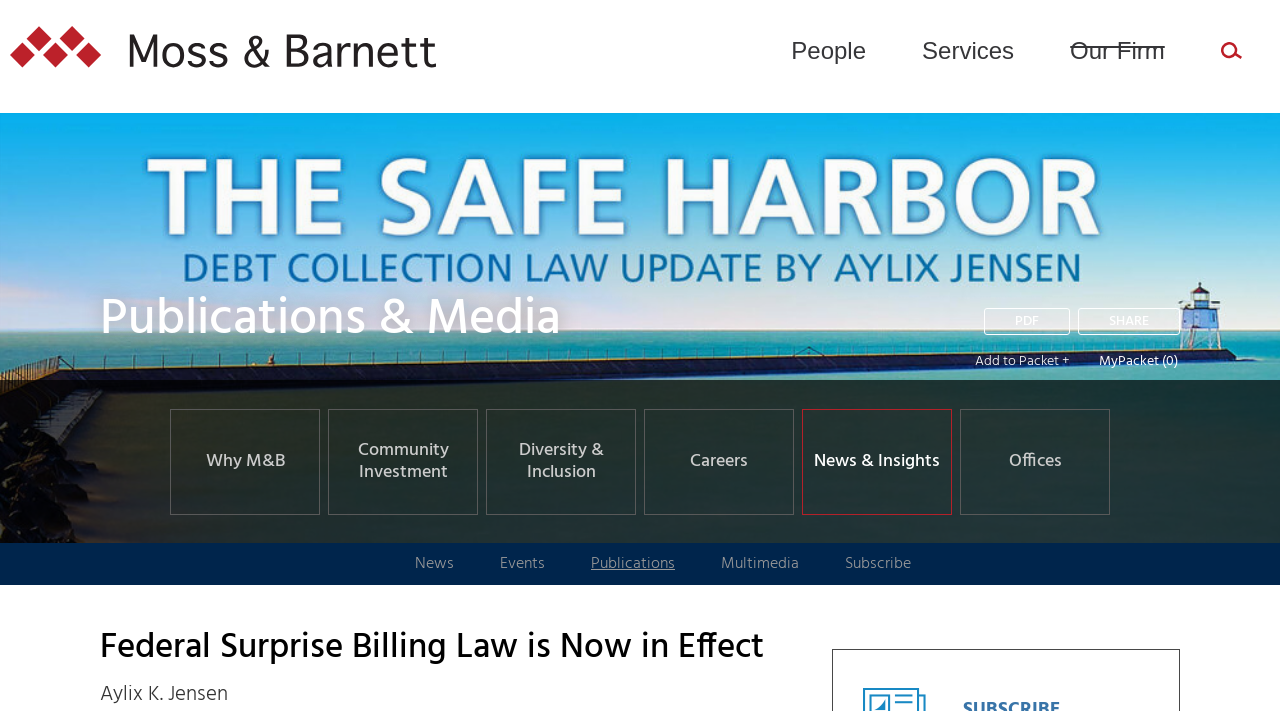Please reply to the following question using a single word or phrase: 
How many links are there in the top navigation bar?

4